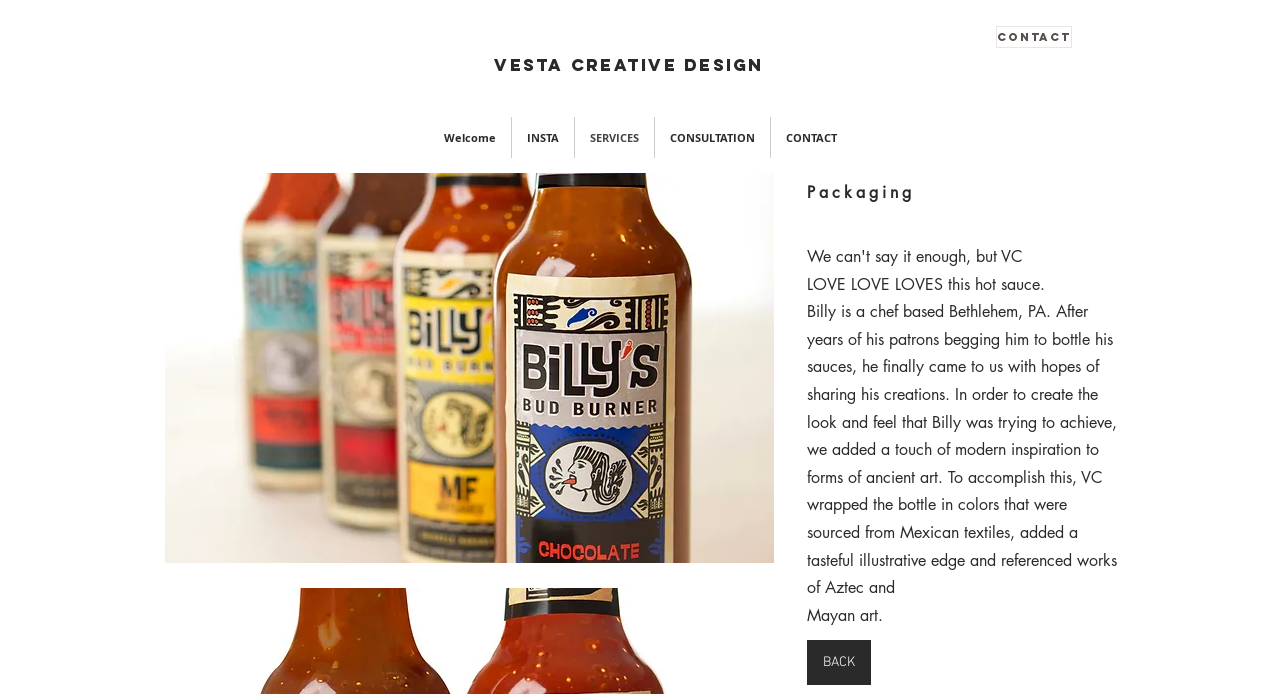Locate the UI element that matches the description Vesta Creative DESIGN in the webpage screenshot. Return the bounding box coordinates in the format (top-left x, top-left y, bottom-right x, bottom-right y), with values ranging from 0 to 1.

[0.386, 0.078, 0.597, 0.11]